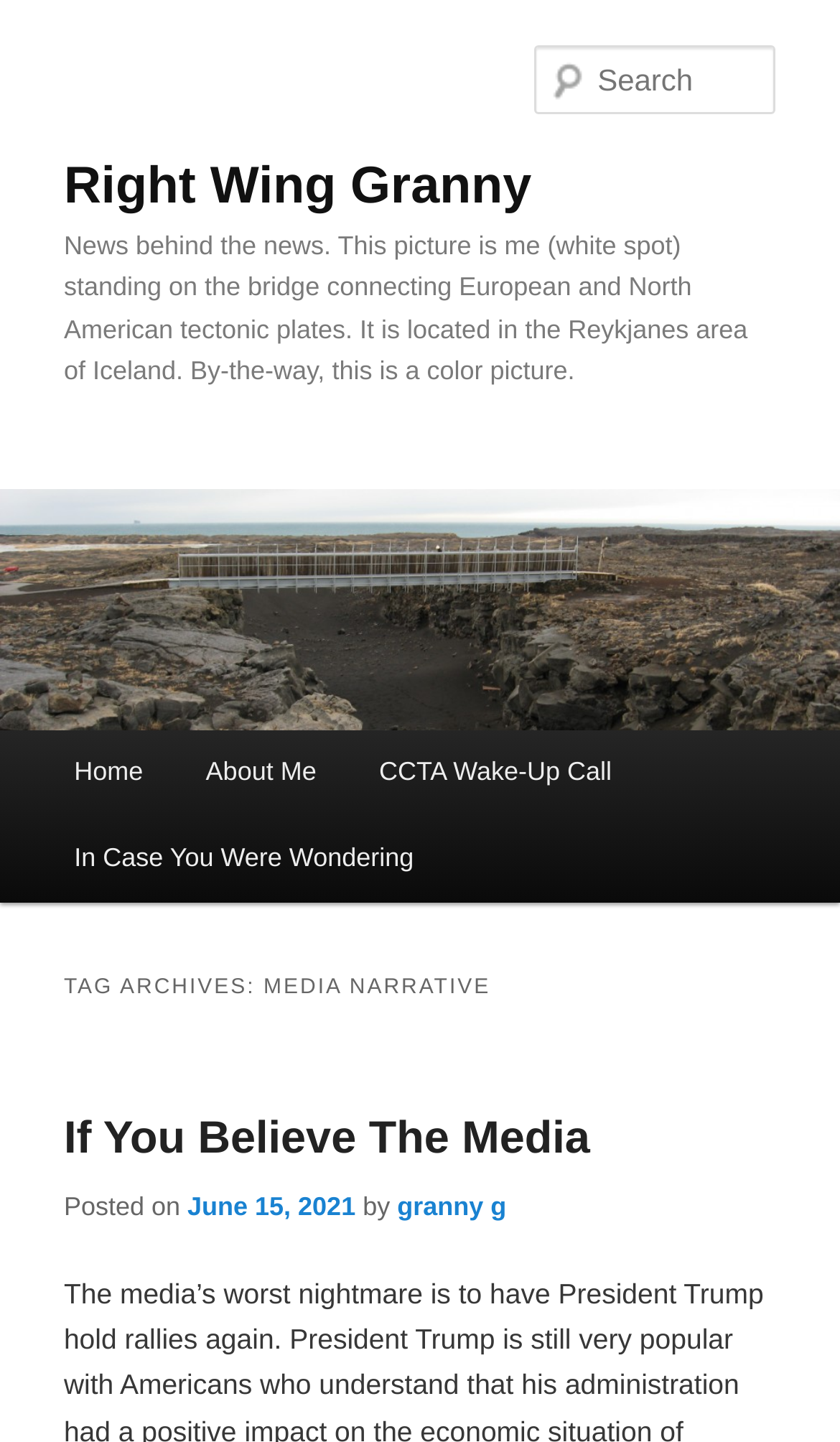Pinpoint the bounding box coordinates of the clickable area needed to execute the instruction: "go to home page". The coordinates should be specified as four float numbers between 0 and 1, i.e., [left, top, right, bottom].

[0.051, 0.507, 0.208, 0.566]